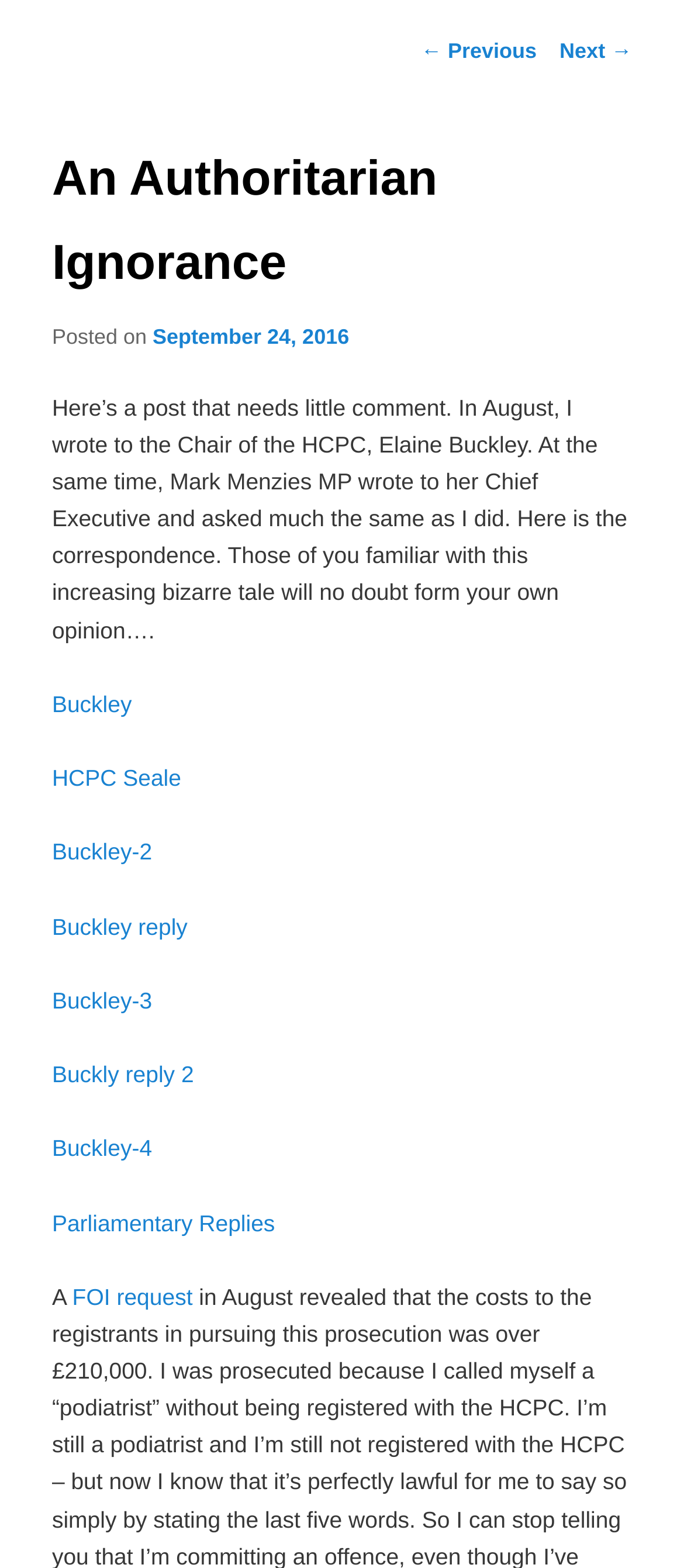Find the bounding box of the UI element described as: "Buckley-4". The bounding box coordinates should be given as four float values between 0 and 1, i.e., [left, top, right, bottom].

[0.076, 0.724, 0.222, 0.741]